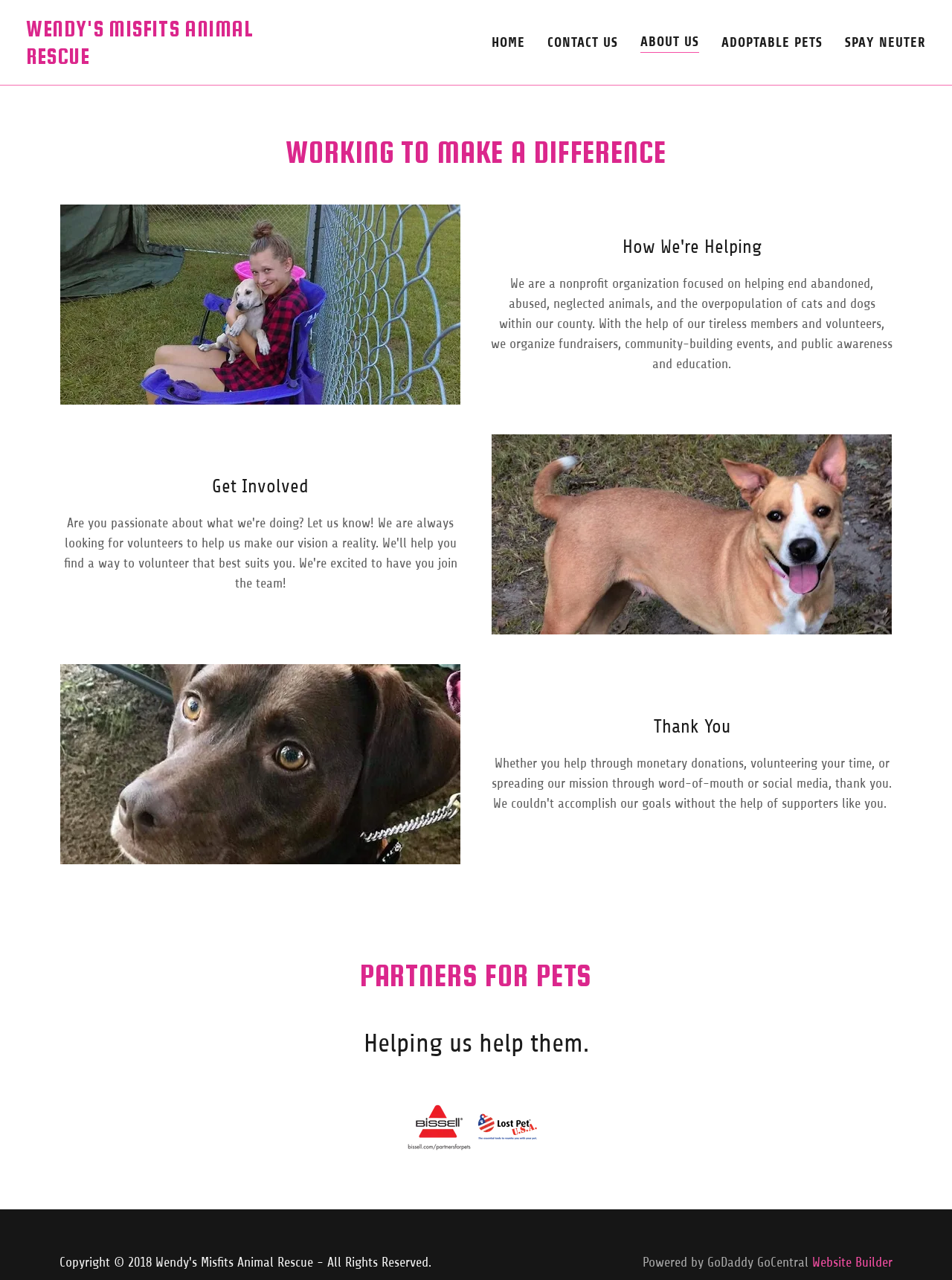How many images are on the webpage? Observe the screenshot and provide a one-word or short phrase answer.

4